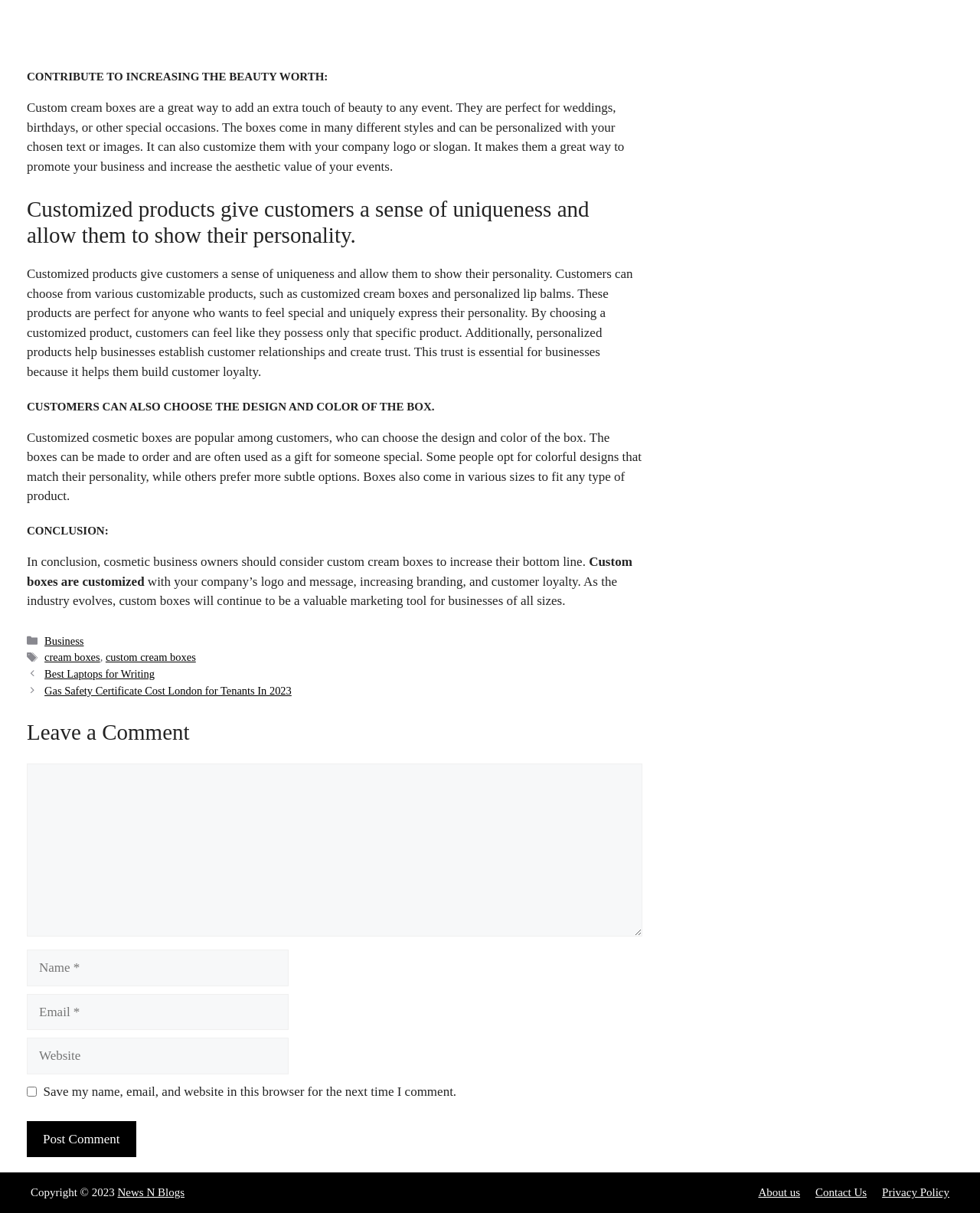What can be found in the footer section of the webpage?
Based on the screenshot, answer the question with a single word or phrase.

categories and tags